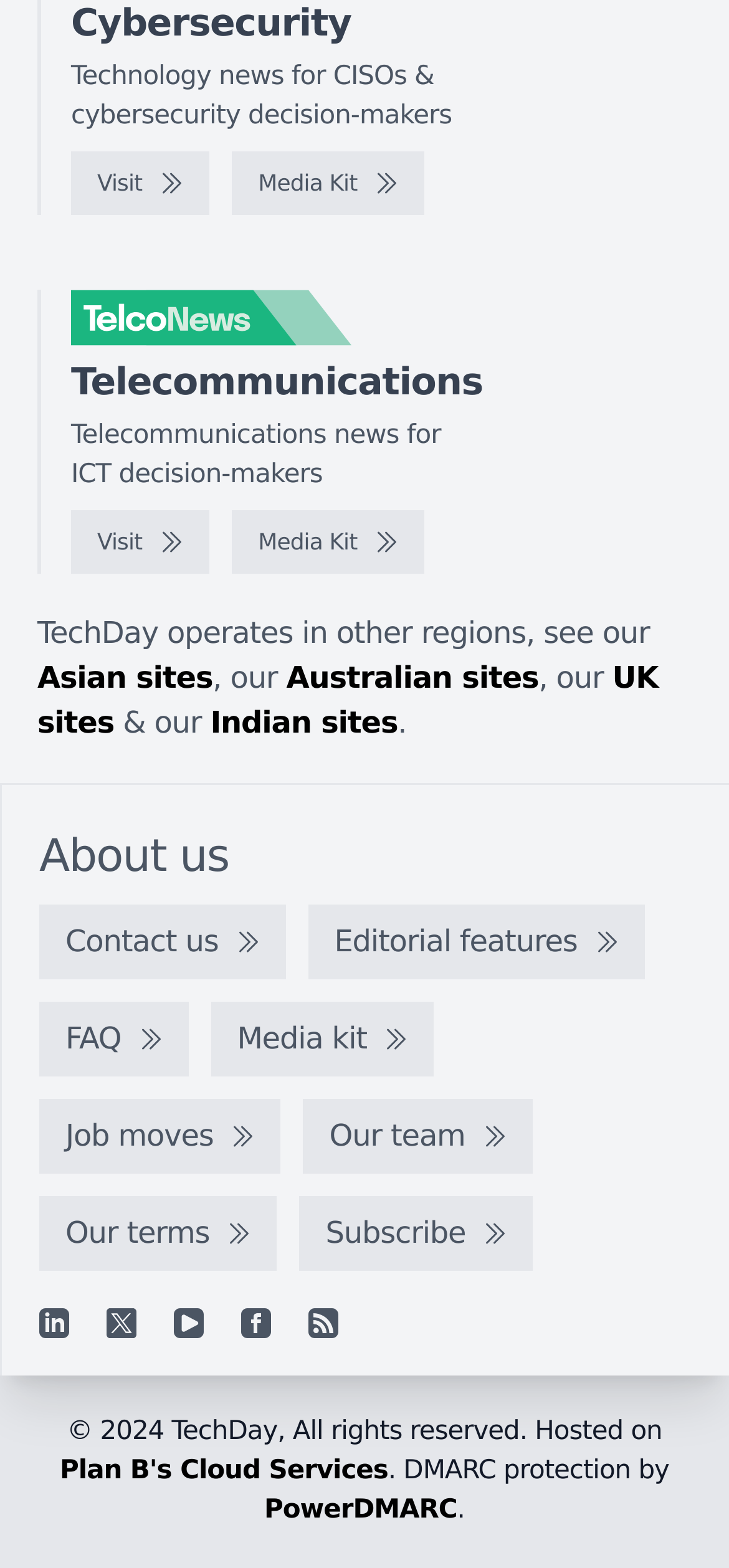Extract the bounding box coordinates for the UI element described by the text: "Plan B's Cloud Services". The coordinates should be in the form of [left, top, right, bottom] with values between 0 and 1.

[0.082, 0.929, 0.532, 0.948]